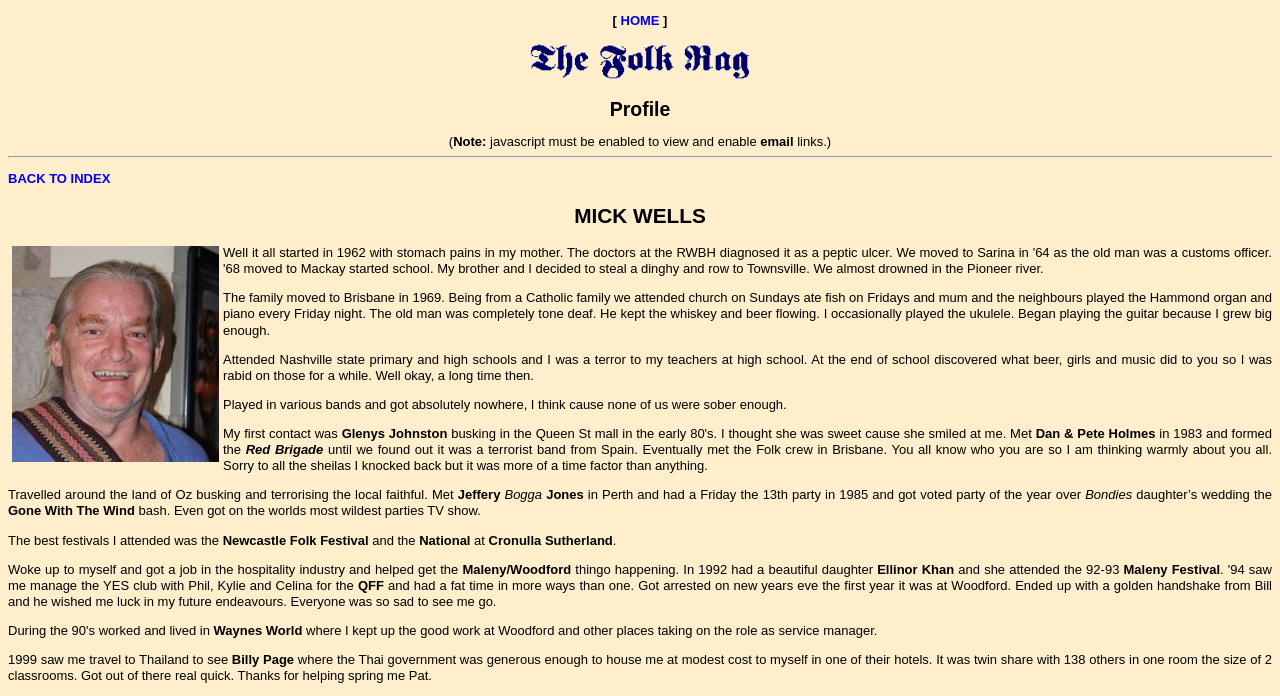Identify the bounding box of the HTML element described as: "BACK TO INDEX".

[0.006, 0.246, 0.086, 0.268]